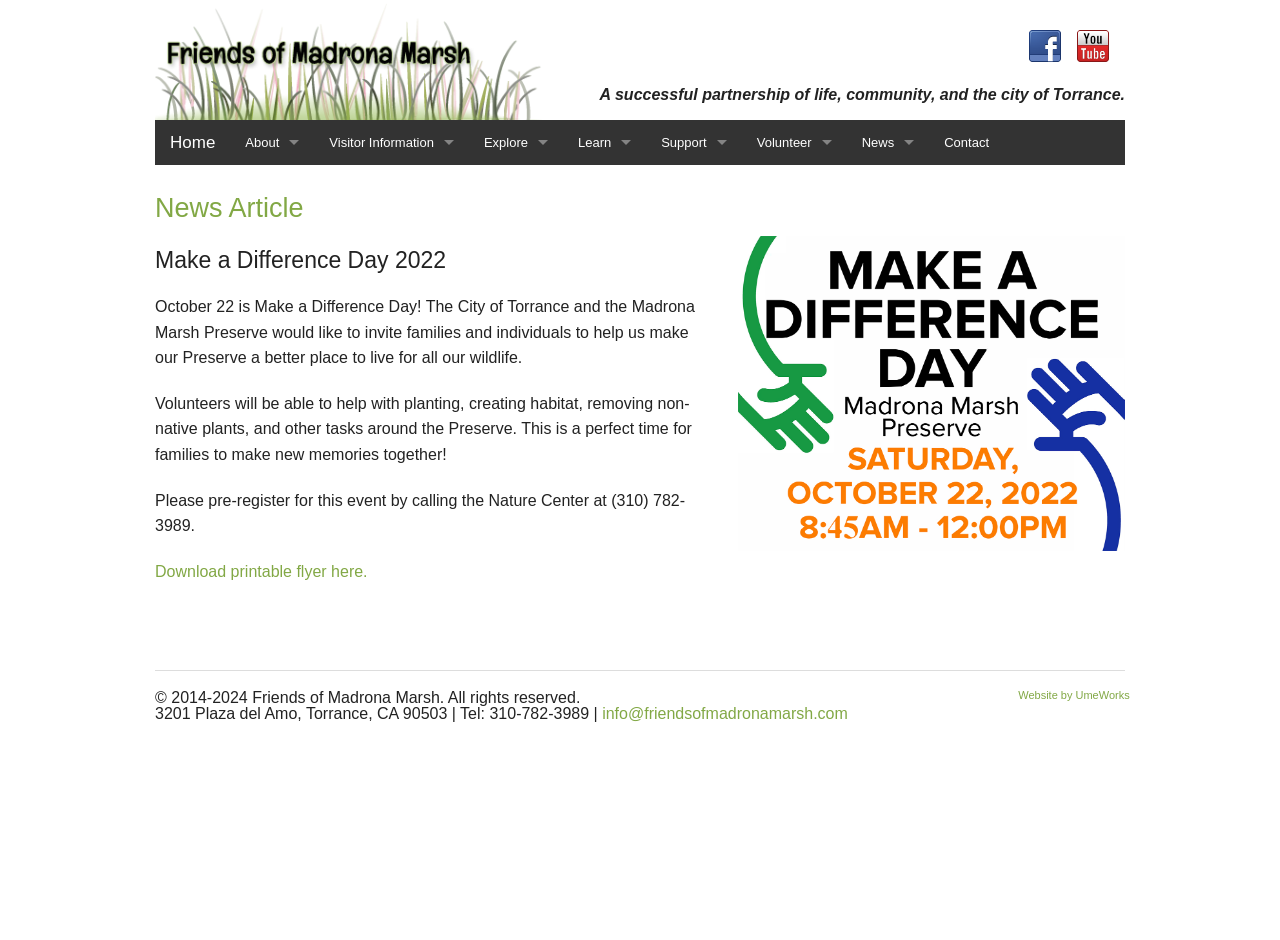Please locate the bounding box coordinates for the element that should be clicked to achieve the following instruction: "Read about Make a Difference Day 2022". Ensure the coordinates are given as four float numbers between 0 and 1, i.e., [left, top, right, bottom].

[0.121, 0.259, 0.553, 0.294]